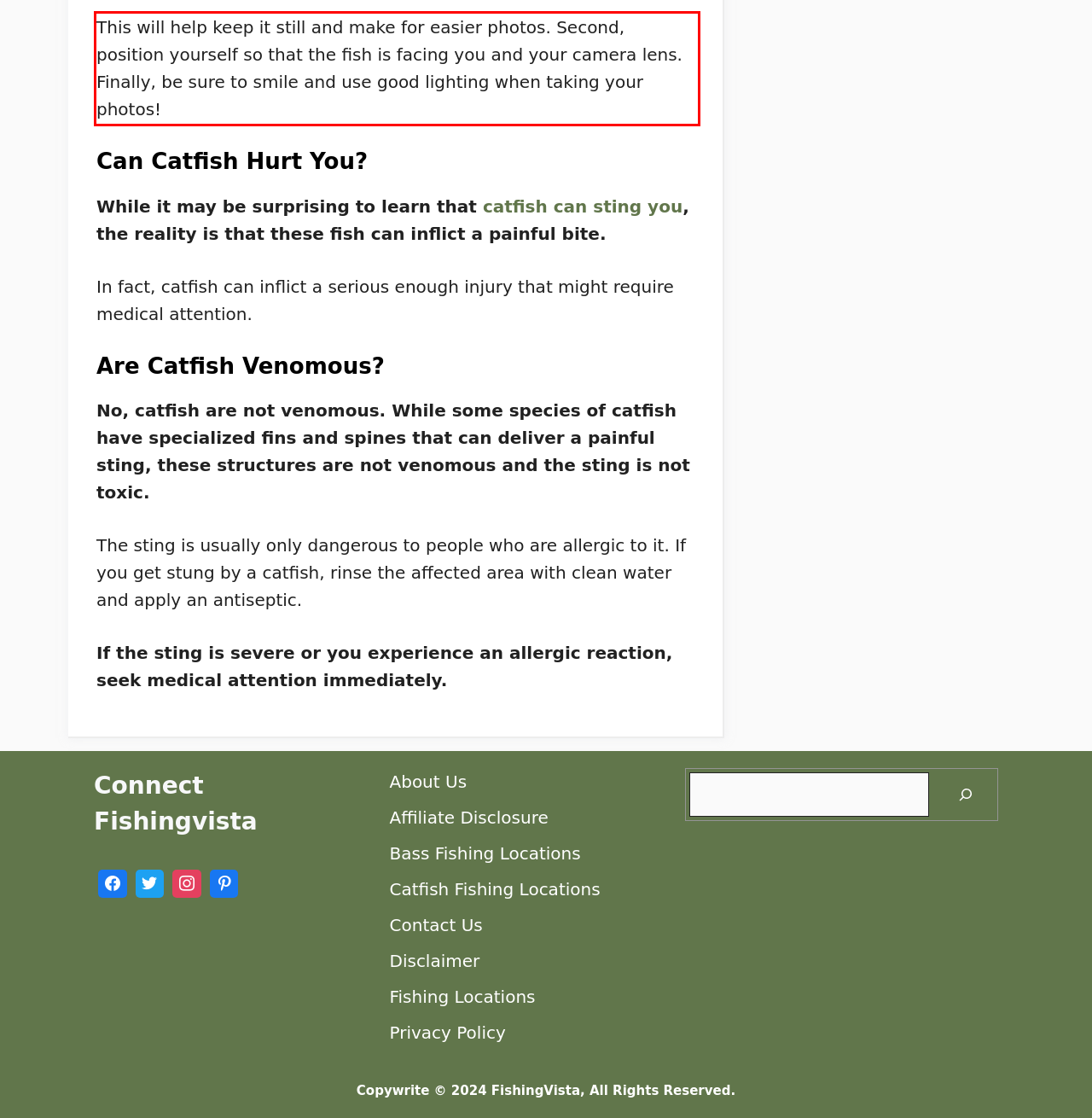Please analyze the screenshot of a webpage and extract the text content within the red bounding box using OCR.

This will help keep it still and make for easier photos. Second, position yourself so that the fish is facing you and your camera lens. Finally, be sure to smile and use good lighting when taking your photos!